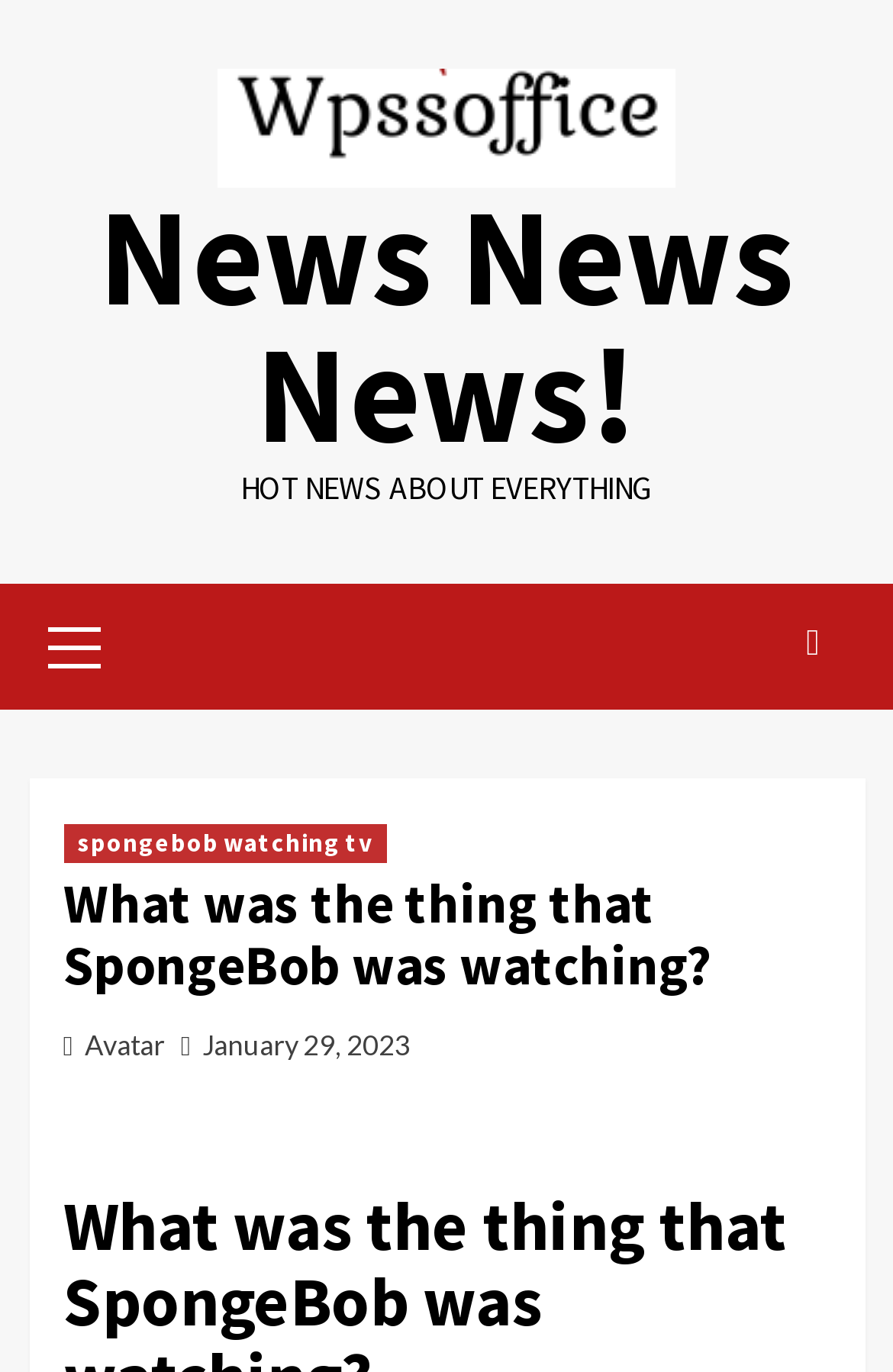For the element described, predict the bounding box coordinates as (top-left x, top-left y, bottom-right x, bottom-right y). All values should be between 0 and 1. Element description: Avatar

[0.095, 0.749, 0.184, 0.774]